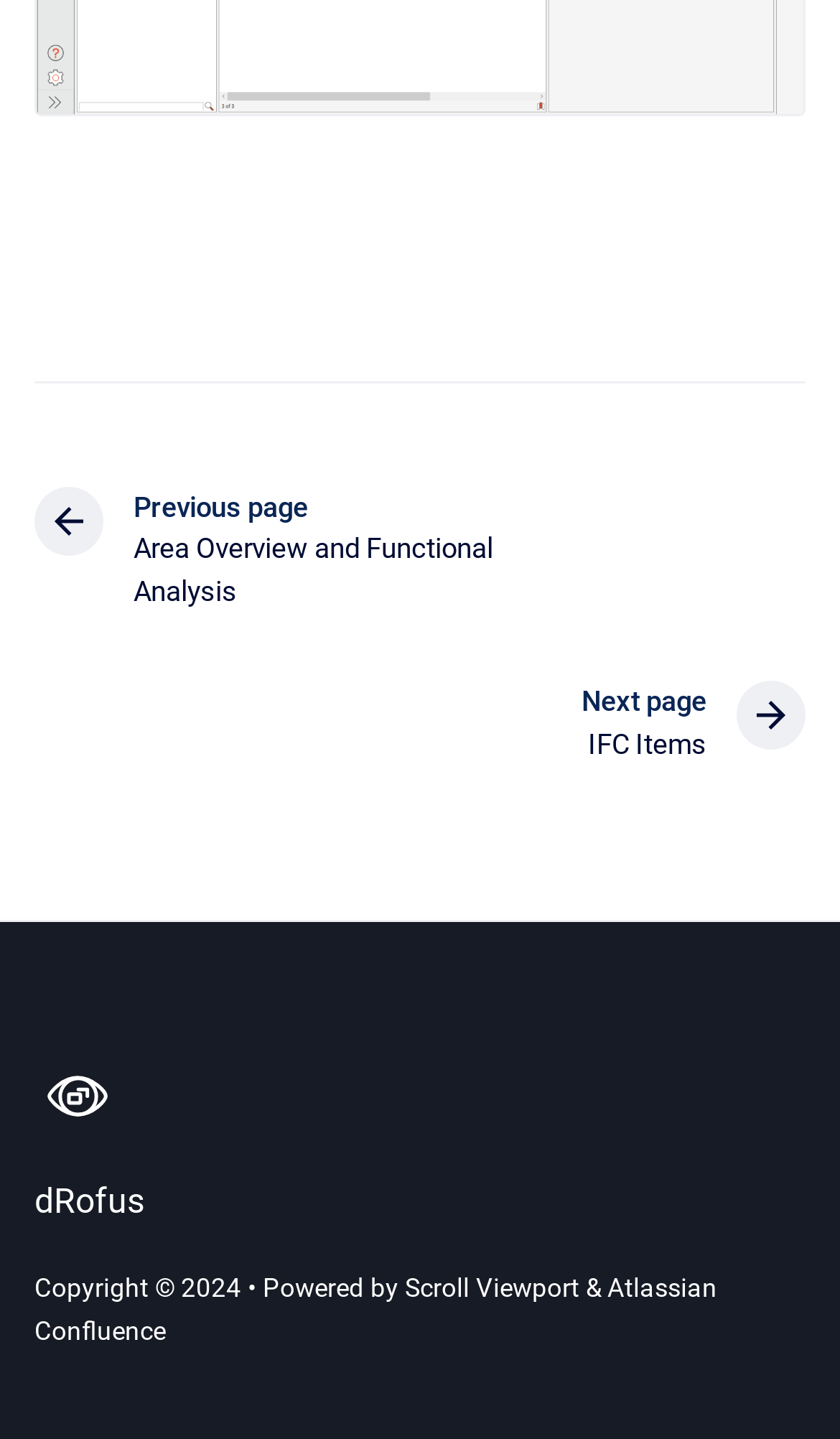Give the bounding box coordinates for the element described as: "Next page : IFC Items".

[0.692, 0.474, 0.959, 0.532]